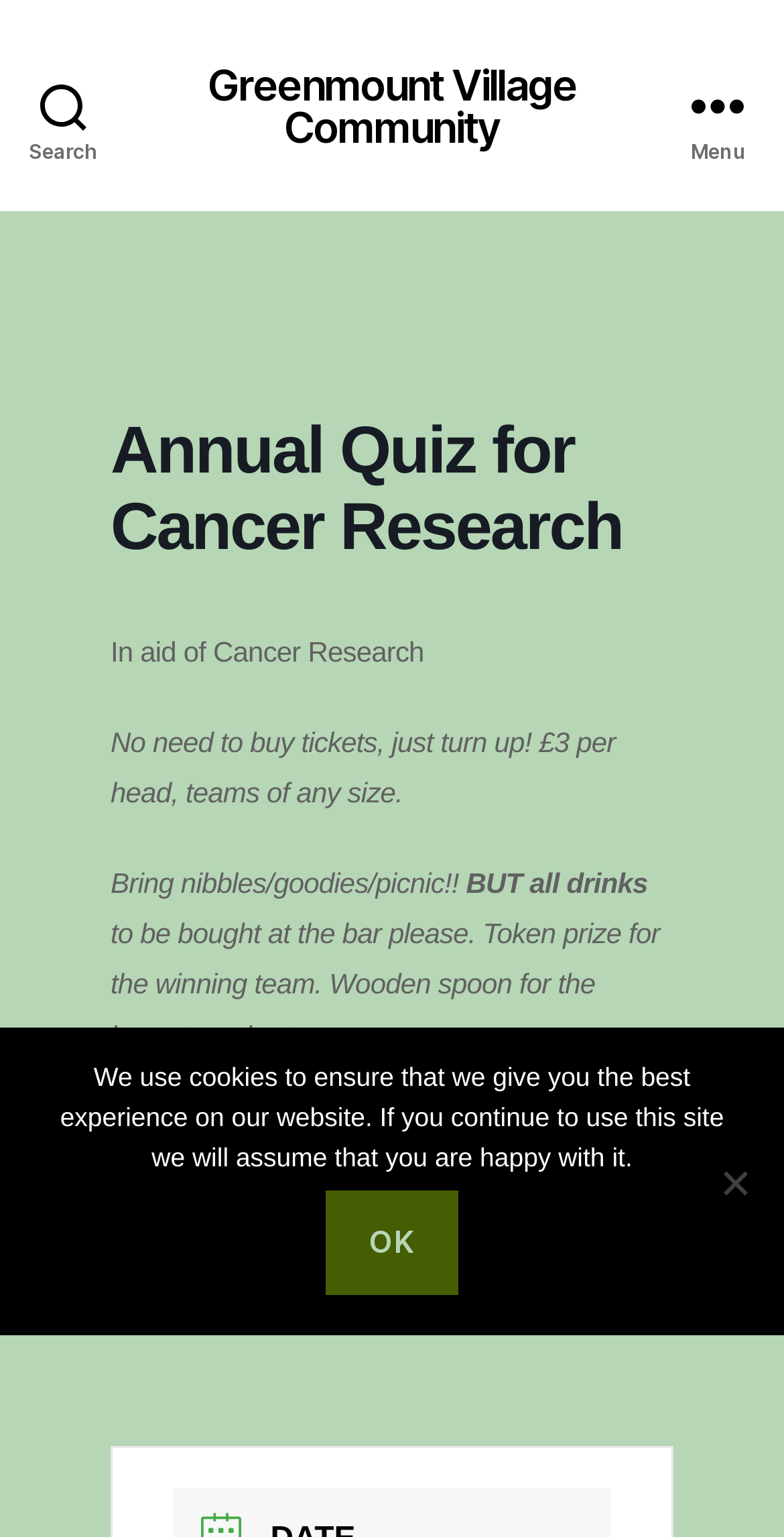What is allowed to be brought to the event? Based on the screenshot, please respond with a single word or phrase.

Nibbles/goodies/picnic